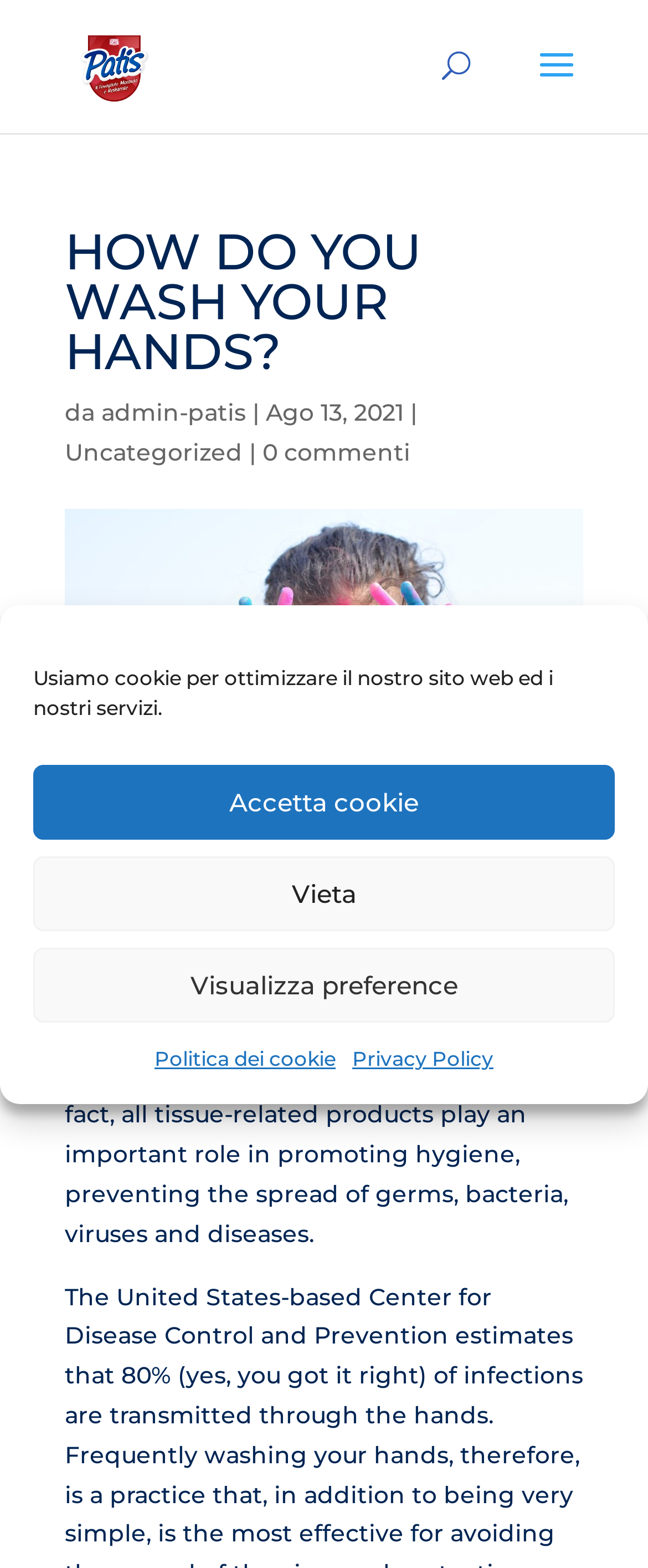Find the bounding box coordinates for the area that should be clicked to accomplish the instruction: "view uncategorized posts".

[0.1, 0.279, 0.374, 0.298]